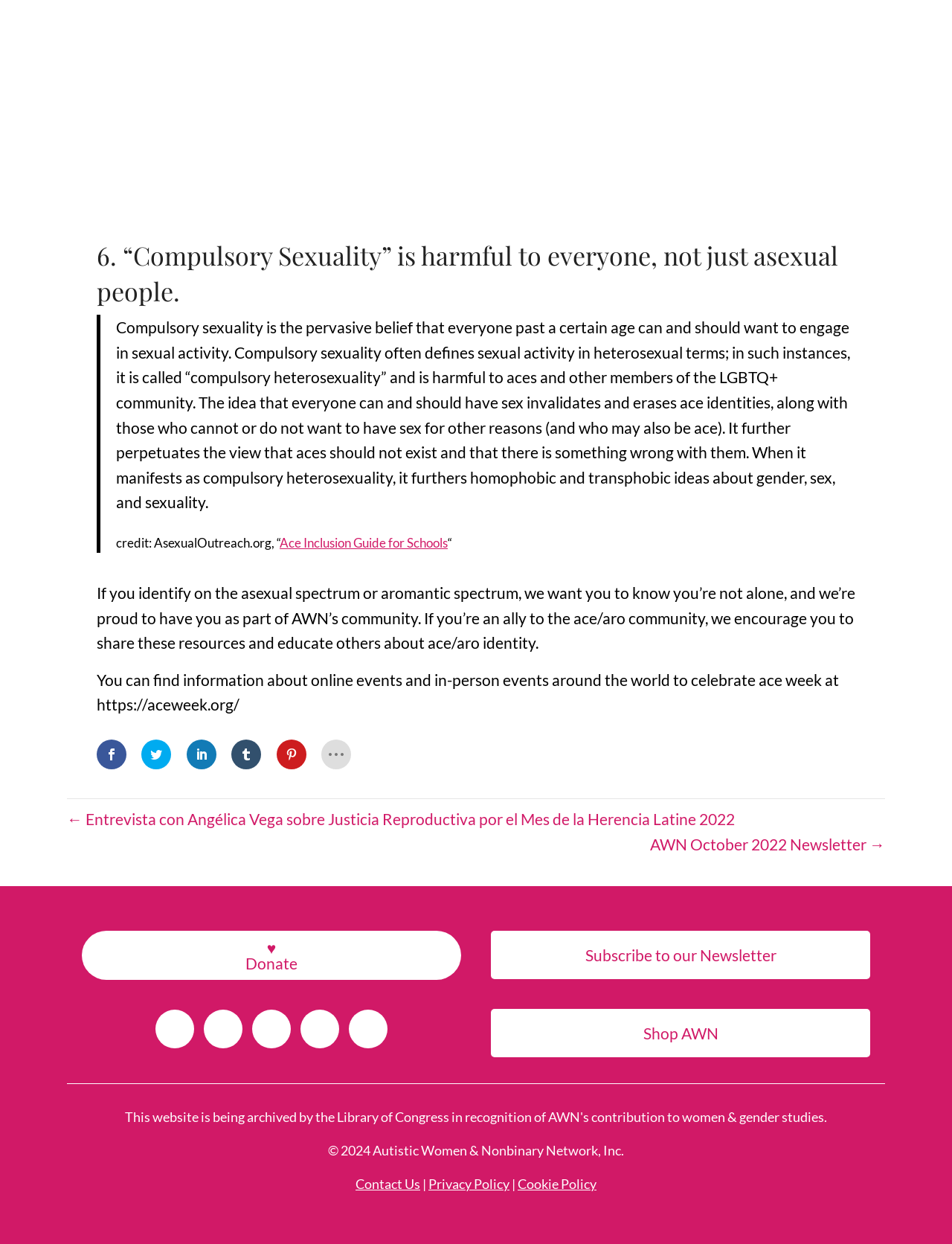How many social media platforms are linked? Analyze the screenshot and reply with just one word or a short phrase.

5